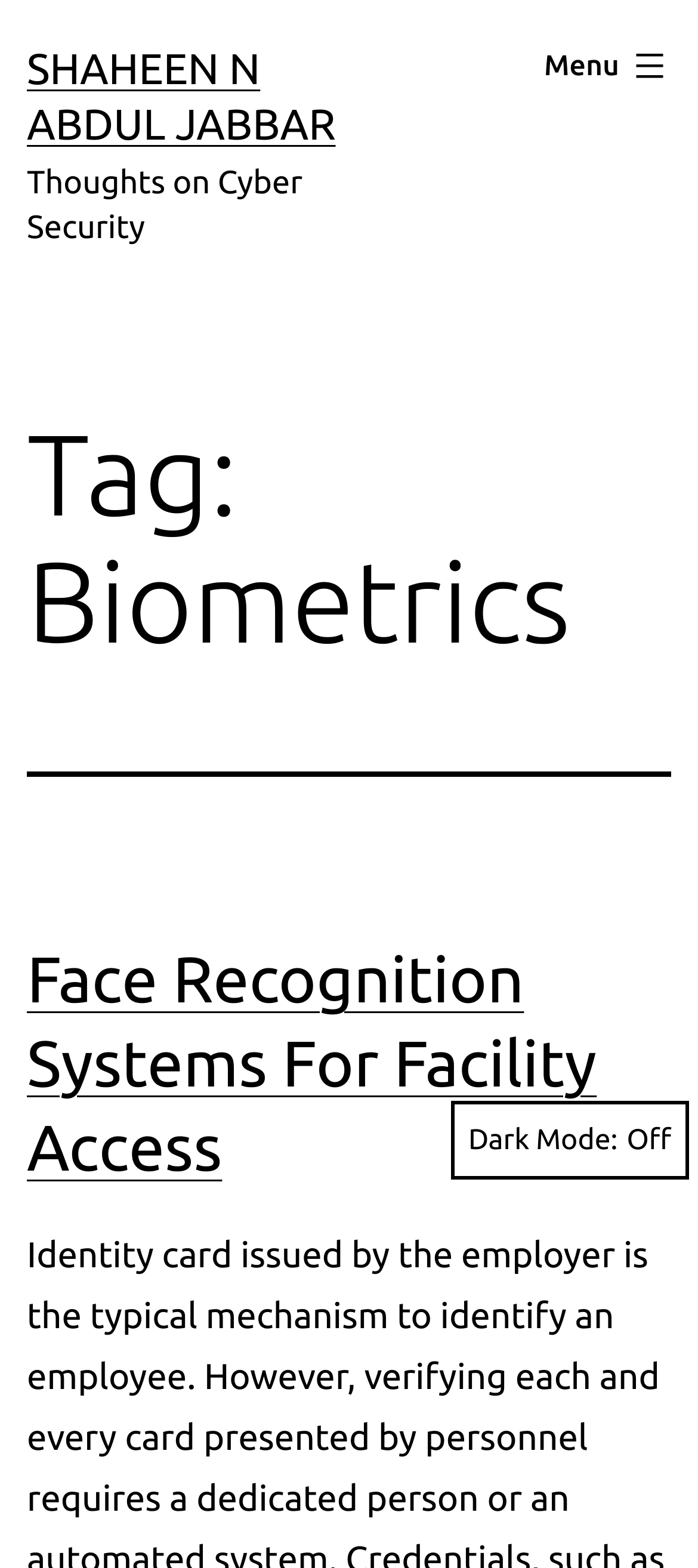What is the current mode of the webpage?
Answer briefly with a single word or phrase based on the image.

Light Mode